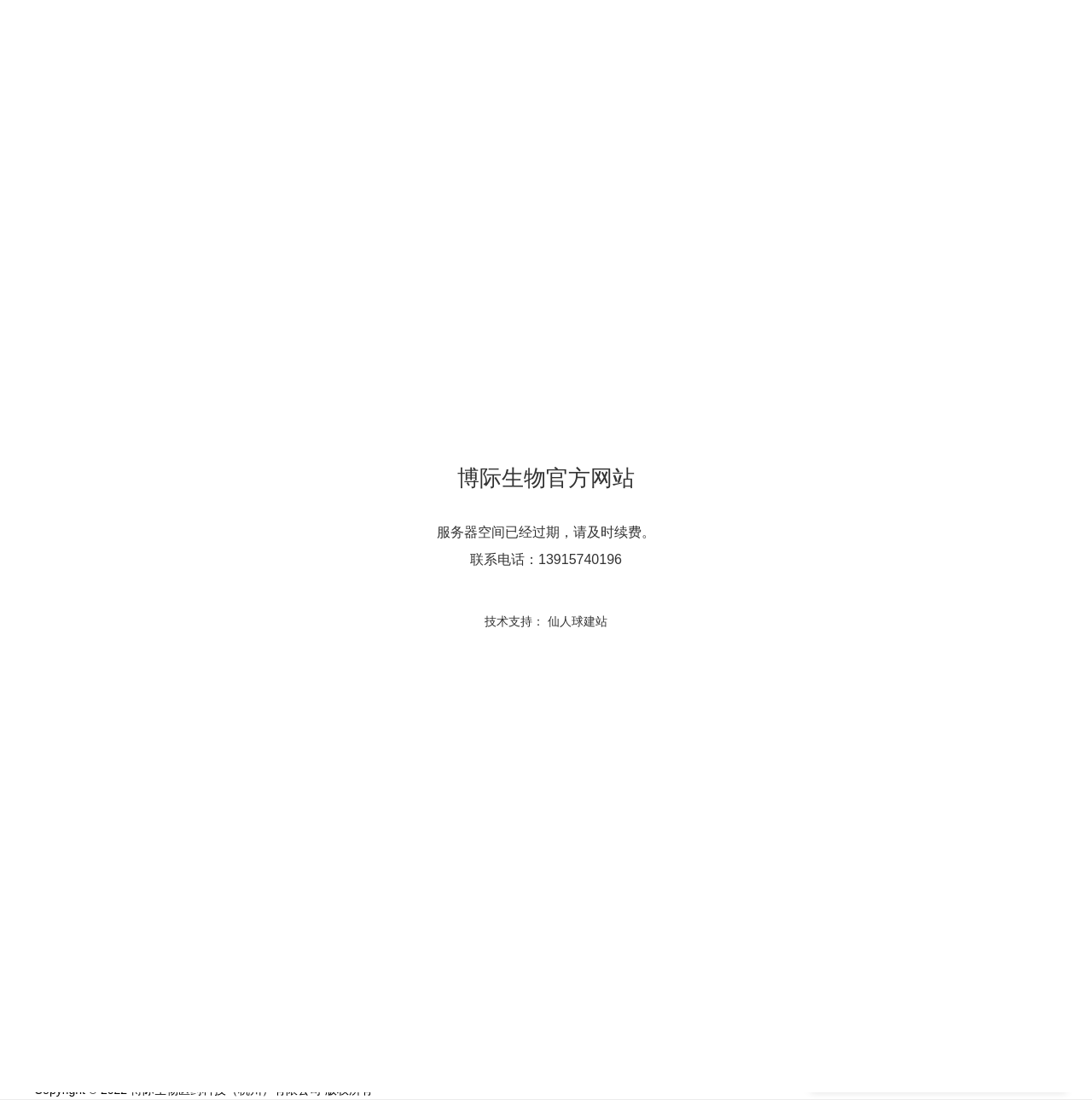Determine the bounding box coordinates of the clickable element necessary to fulfill the instruction: "View the company introduction". Provide the coordinates as four float numbers within the 0 to 1 range, i.e., [left, top, right, bottom].

[0.031, 0.045, 0.076, 0.057]